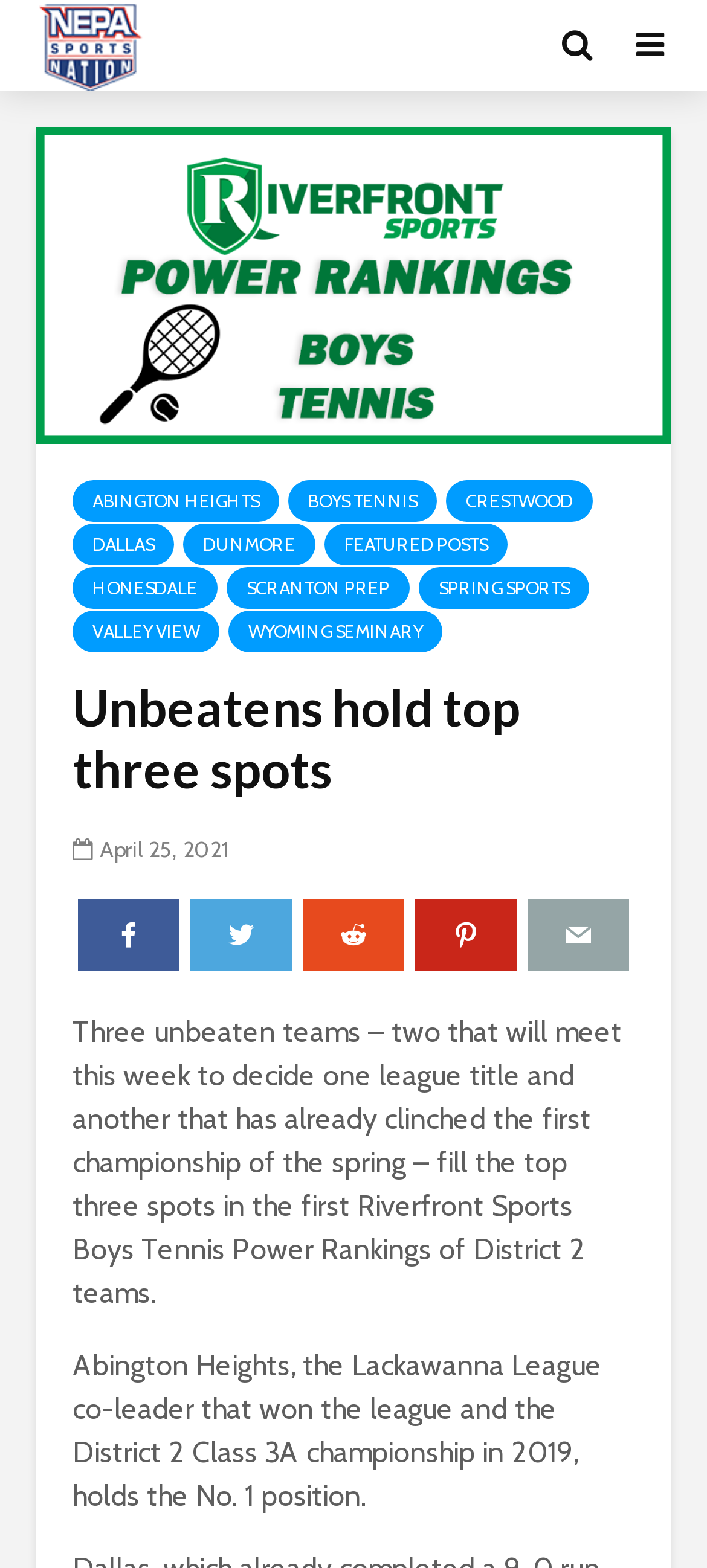Please find the bounding box coordinates of the element that must be clicked to perform the given instruction: "Share on Facebook". The coordinates should be four float numbers from 0 to 1, i.e., [left, top, right, bottom].

[0.11, 0.573, 0.254, 0.619]